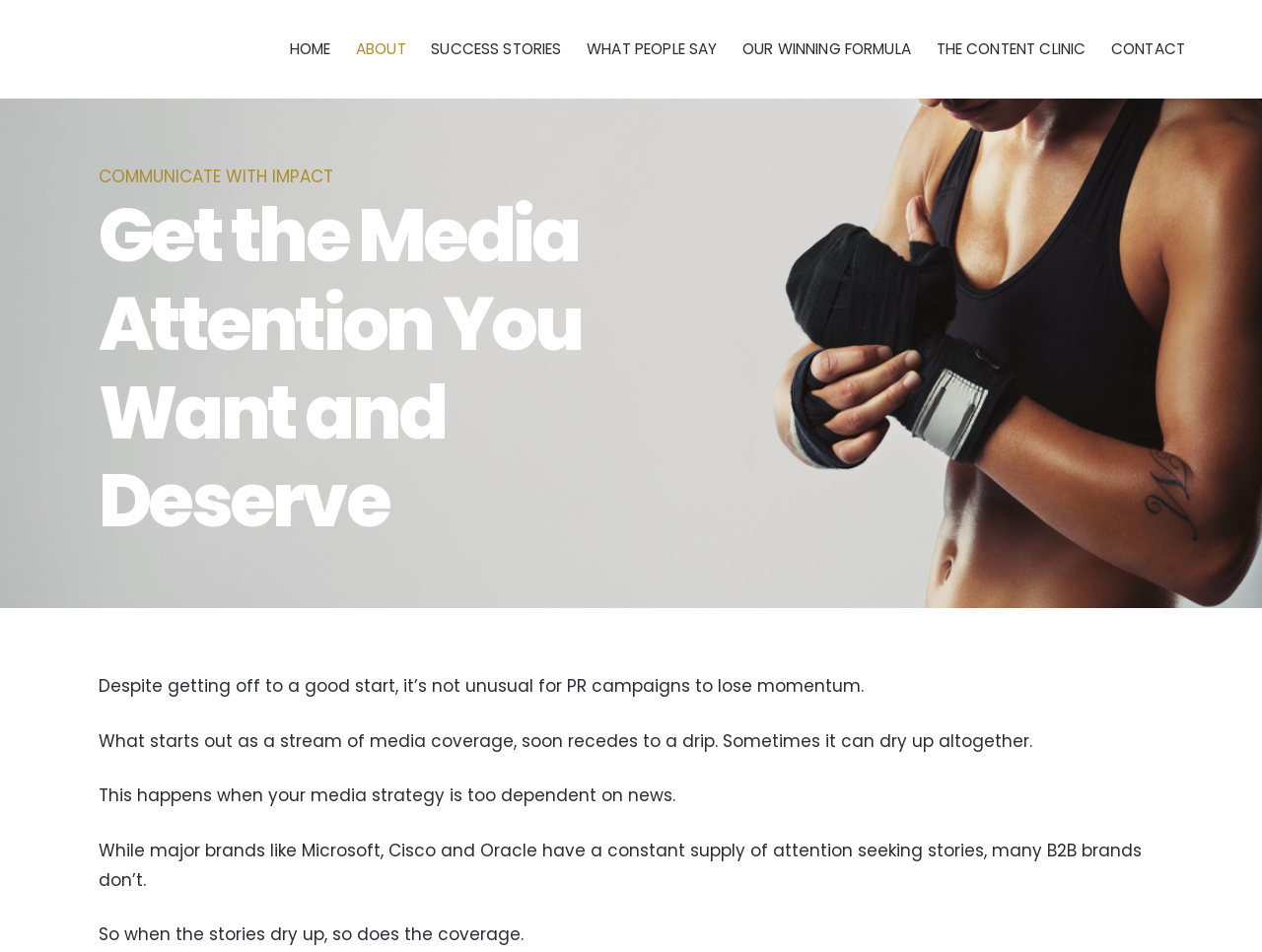Determine the bounding box for the HTML element described here: "What People Say". The coordinates should be given as [left, top, right, bottom] with each number being a float between 0 and 1.

[0.455, 0.0, 0.578, 0.104]